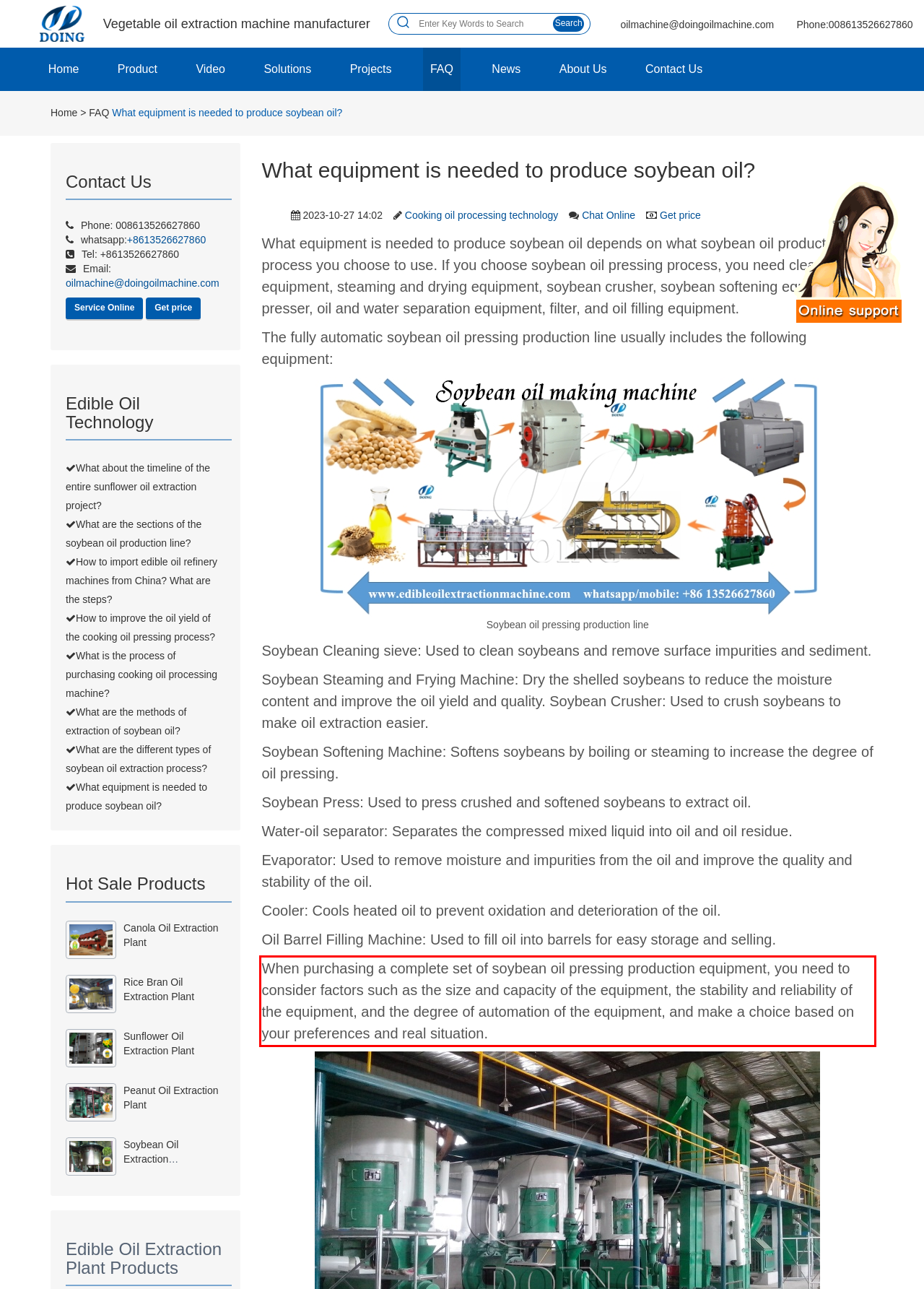Within the screenshot of the webpage, there is a red rectangle. Please recognize and generate the text content inside this red bounding box.

When purchasing a complete set of soybean oil pressing production equipment, you need to consider factors such as the size and capacity of the equipment, the stability and reliability of the equipment, and the degree of automation of the equipment, and make a choice based on your preferences and real situation.